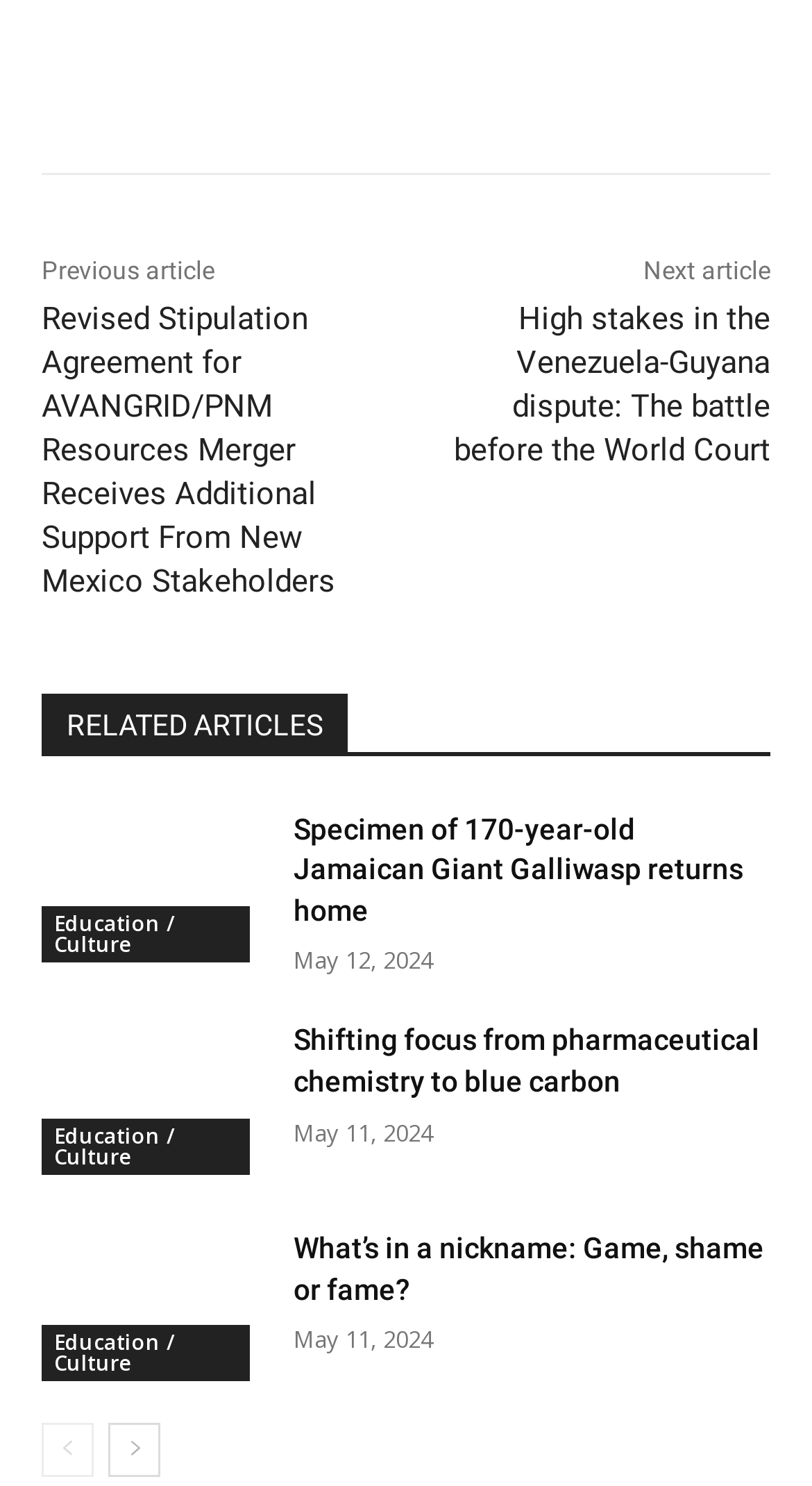Please determine the bounding box coordinates of the element's region to click in order to carry out the following instruction: "Click on the previous article link". The coordinates should be four float numbers between 0 and 1, i.e., [left, top, right, bottom].

[0.051, 0.172, 0.264, 0.192]